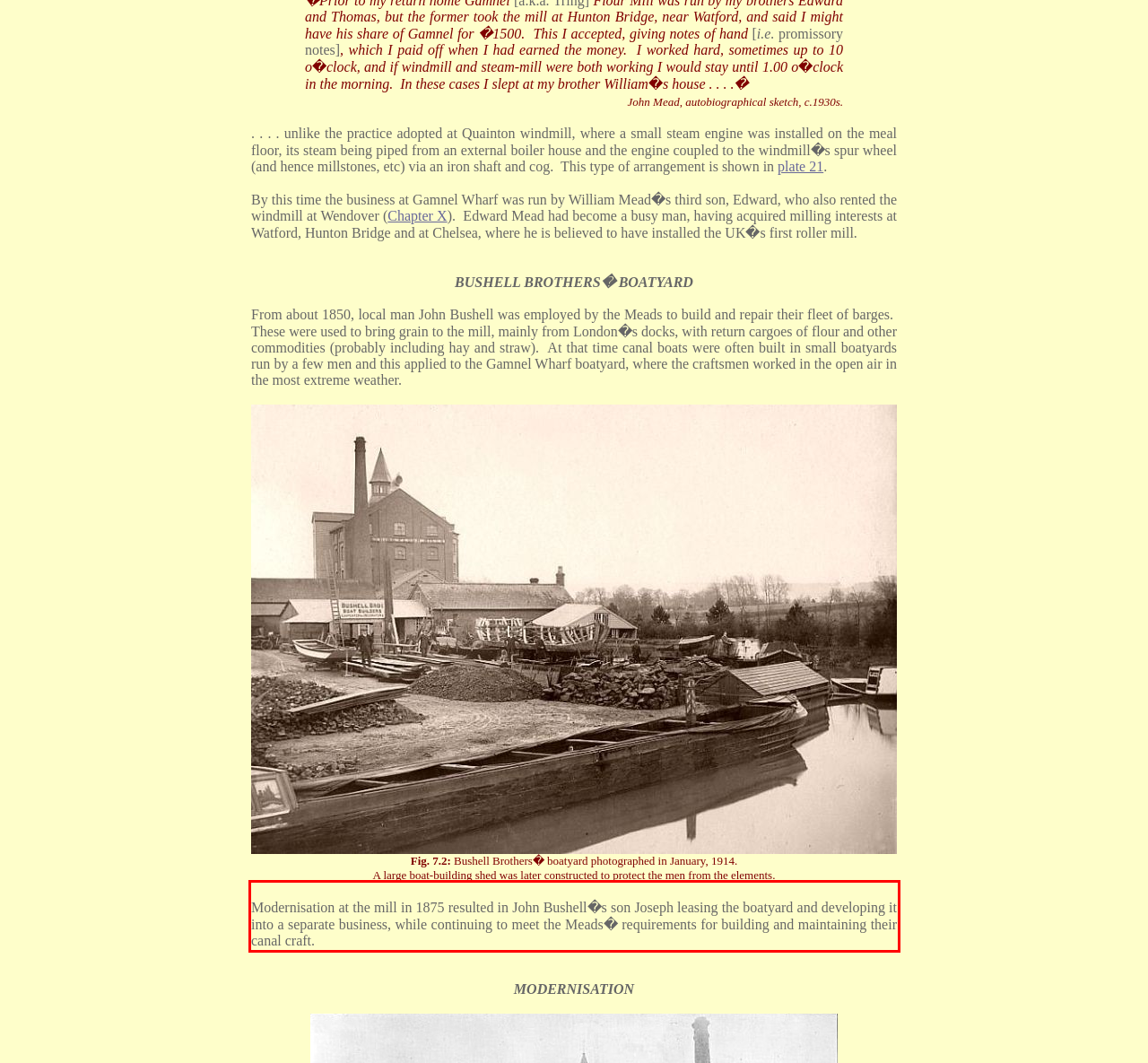Look at the screenshot of the webpage, locate the red rectangle bounding box, and generate the text content that it contains.

Modernisation at the mill in 1875 resulted in John Bushell�s son Joseph leasing the boatyard and developing it into a separate business, while continuing to meet the Meads� requirements for building and maintaining their canal craft.